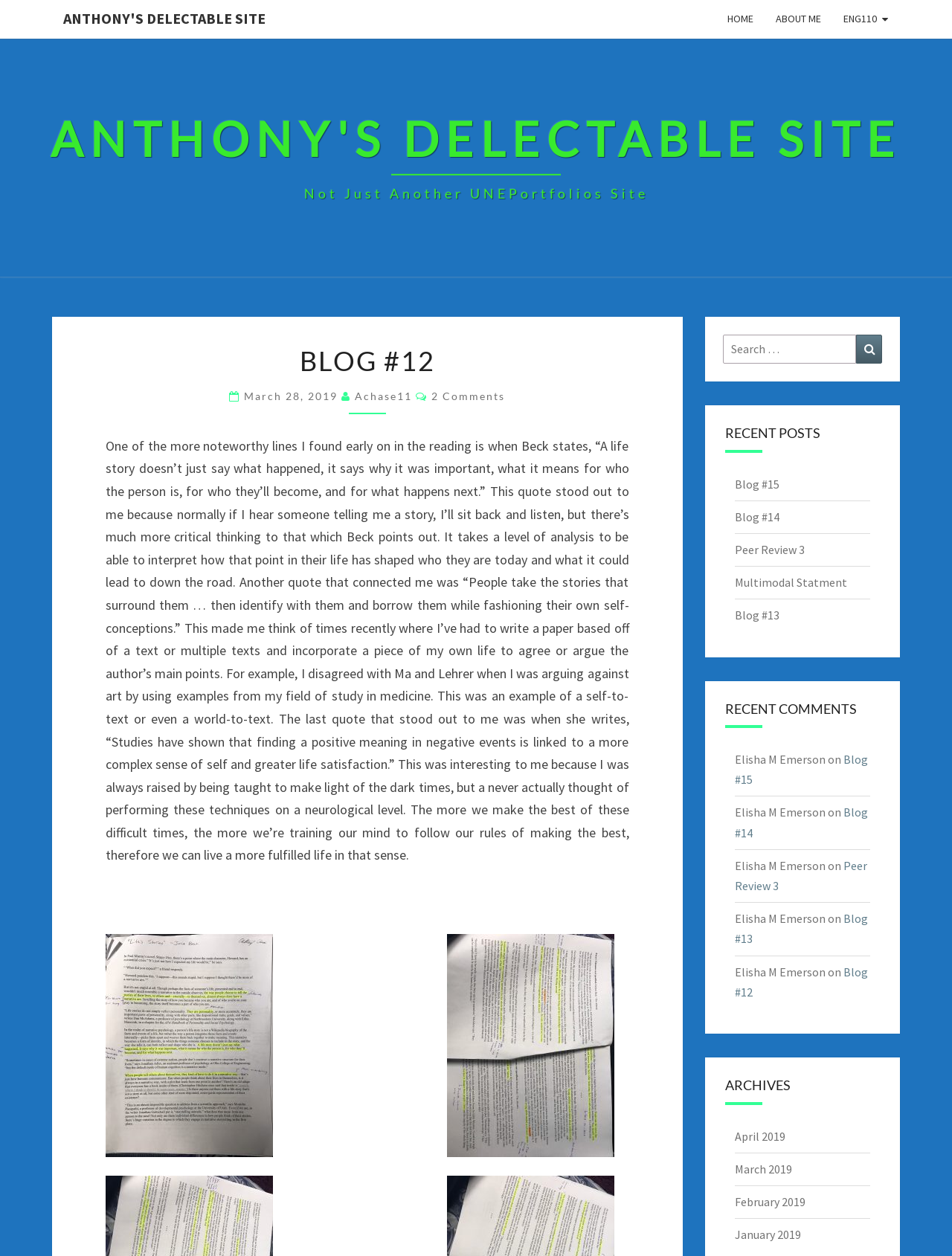Please determine the bounding box coordinates for the element that should be clicked to follow these instructions: "Read the 'BLOG #12' post".

[0.111, 0.275, 0.661, 0.3]